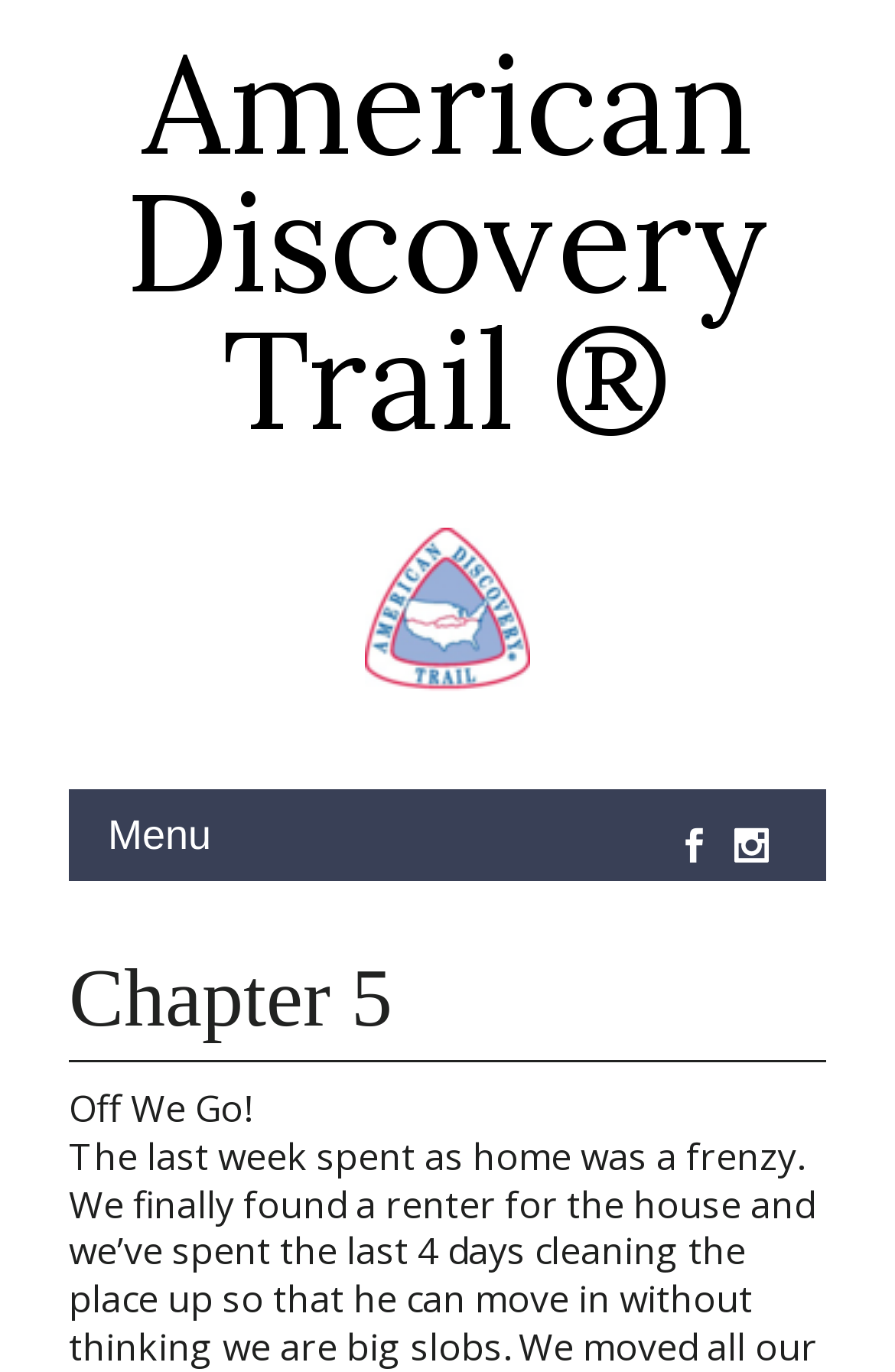Provide a brief response to the question below using one word or phrase:
How many social media links are there?

2